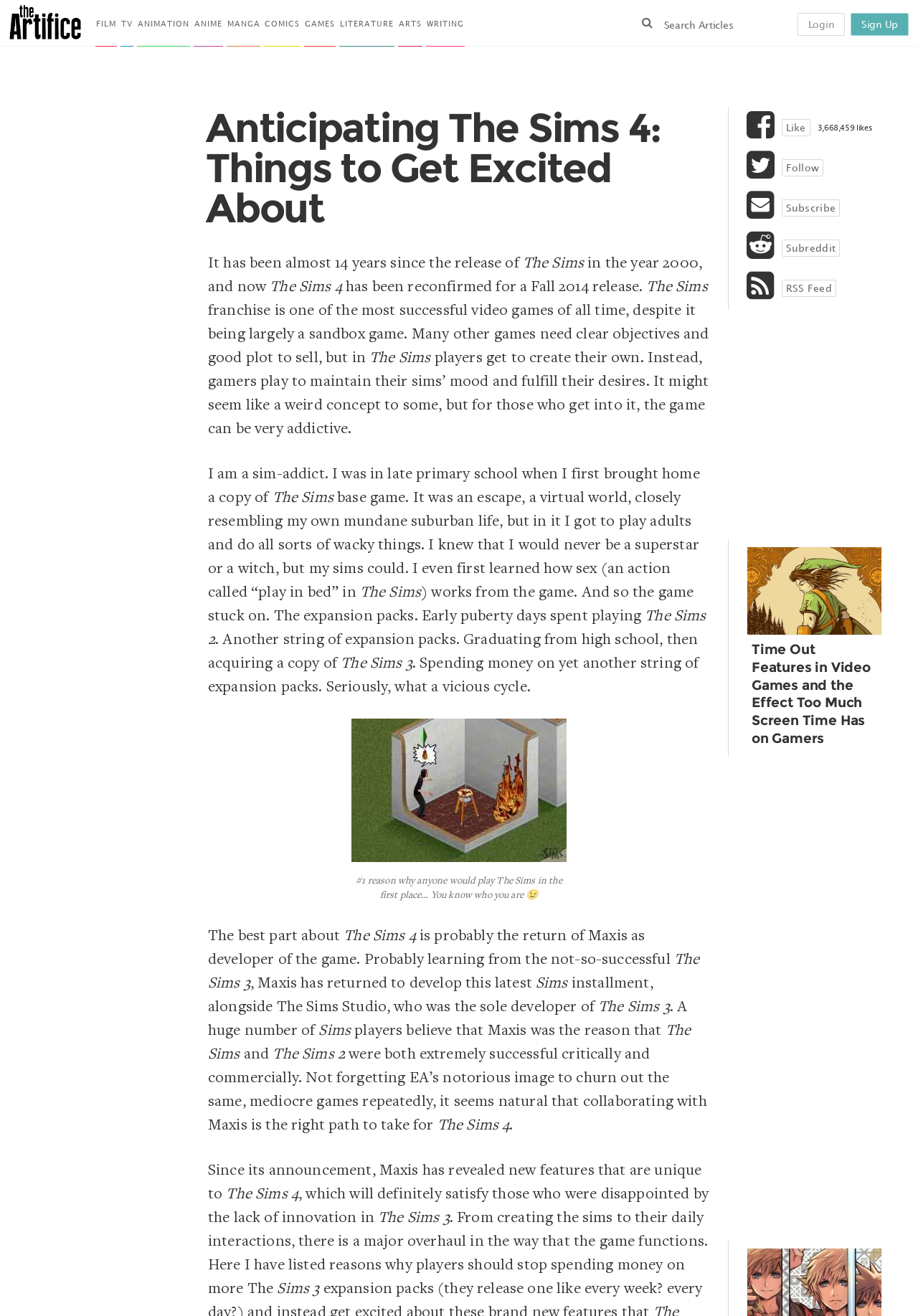What is the reason for the return of Maxis as developer of The Sims 4?
Answer the question with a thorough and detailed explanation.

According to the article, Maxis has returned to develop The Sims 4, probably learning from the not-so-successful The Sims 3, which suggests that the developer is trying to improve from their previous experience.